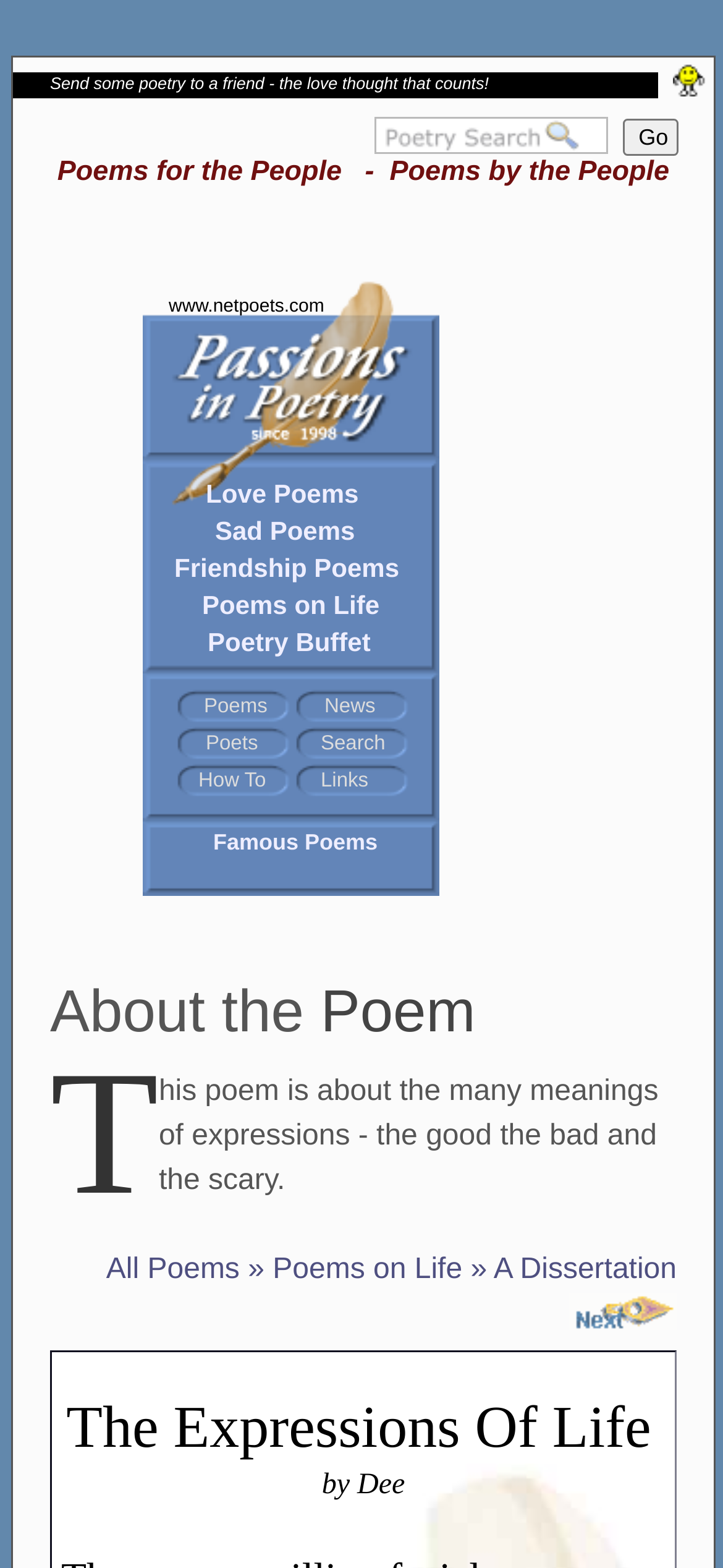Generate a comprehensive description of the contents of the webpage.

The webpage is titled "The Expressions Of Life by Dee" and appears to be a poetry website. At the top, there is a promotional message encouraging users to send poetry to friends, accompanied by a required textbox and a "Go" button. 

Below this, there is a heading that reads "Poems for the People - Poems by the People". On the same line, there is a link to "www.netpoets.com". 

Underneath, there are several links to different categories of poems, including "Love Poems", "Sad Poems", "Friendship Poems", and more. These links are arranged in a vertical column, with "Poetry Buffet" and "Poems" near the middle, and "Famous Poems" towards the bottom.

To the right of these links, there is a section titled "About the Poem", which contains a link to a specific poem and a brief description of the poem's theme, which is about the various meanings of expressions. 

Below this, there are more links, including "All Poems", "Poems on Life", and "A Dissertation", which appears to be a link to the next poem. There is also an image button labeled "Go to next poem".

At the very bottom of the page, there is a layout table with two rows, containing the title "The Expressions Of Life" and the author's name "by Dee".